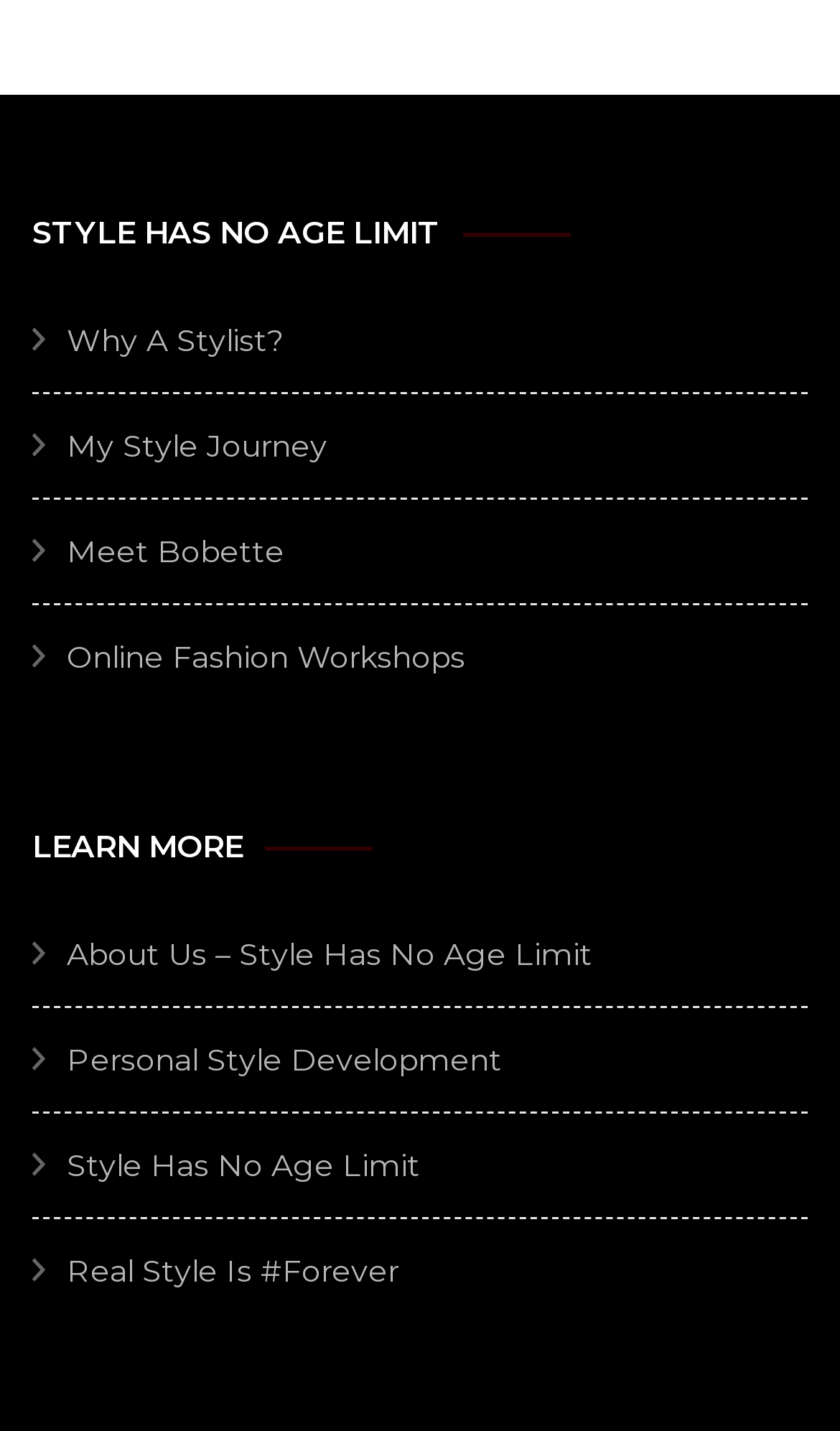Identify the bounding box for the given UI element using the description provided. Coordinates should be in the format (top-left x, top-left y, bottom-right x, bottom-right y) and must be between 0 and 1. Here is the description: Meet Bobette

[0.079, 0.372, 0.338, 0.399]